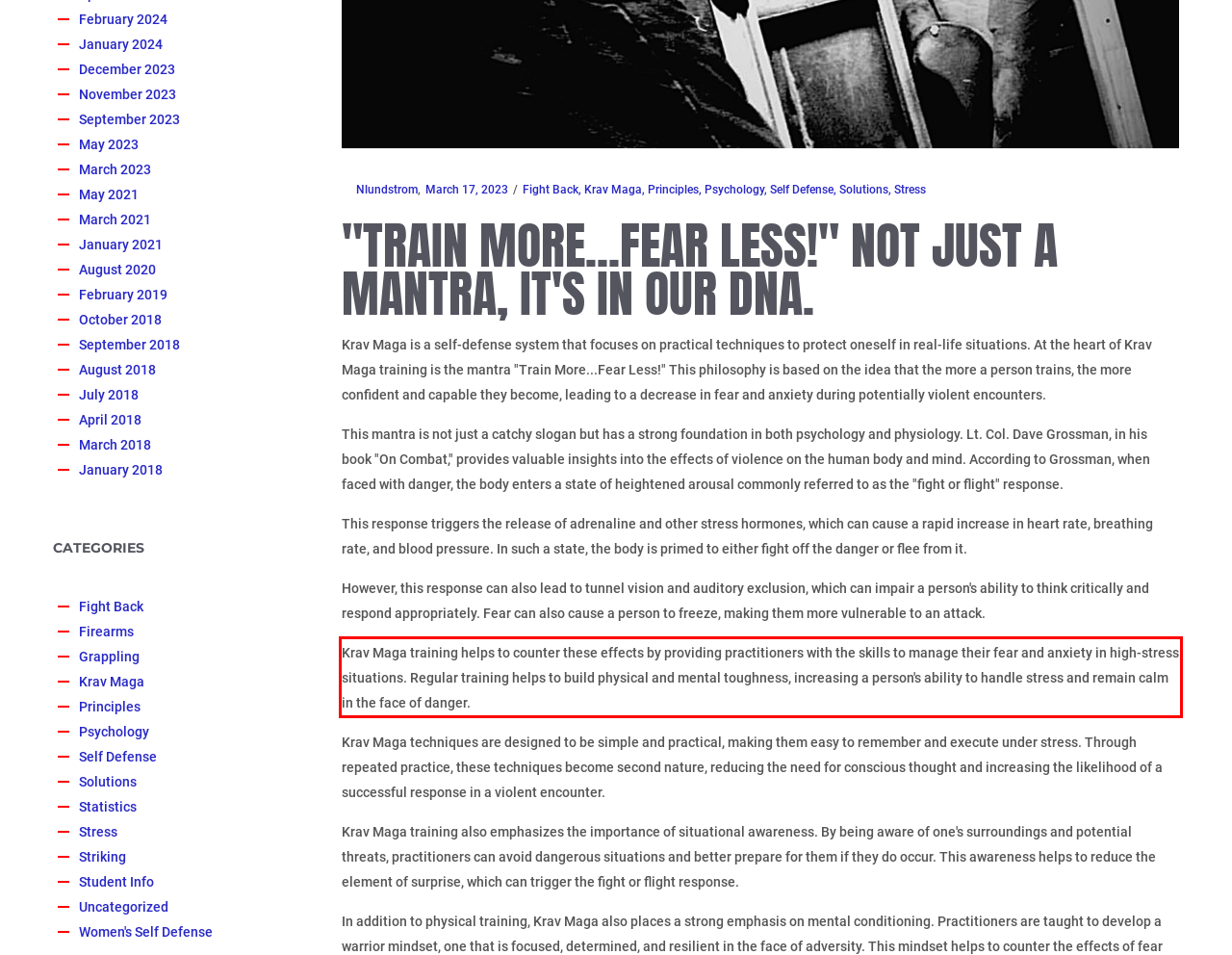Using the provided webpage screenshot, identify and read the text within the red rectangle bounding box.

Krav Maga training helps to counter these effects by providing practitioners with the skills to manage their fear and anxiety in high-stress situations. Regular training helps to build physical and mental toughness, increasing a person's ability to handle stress and remain calm in the face of danger.